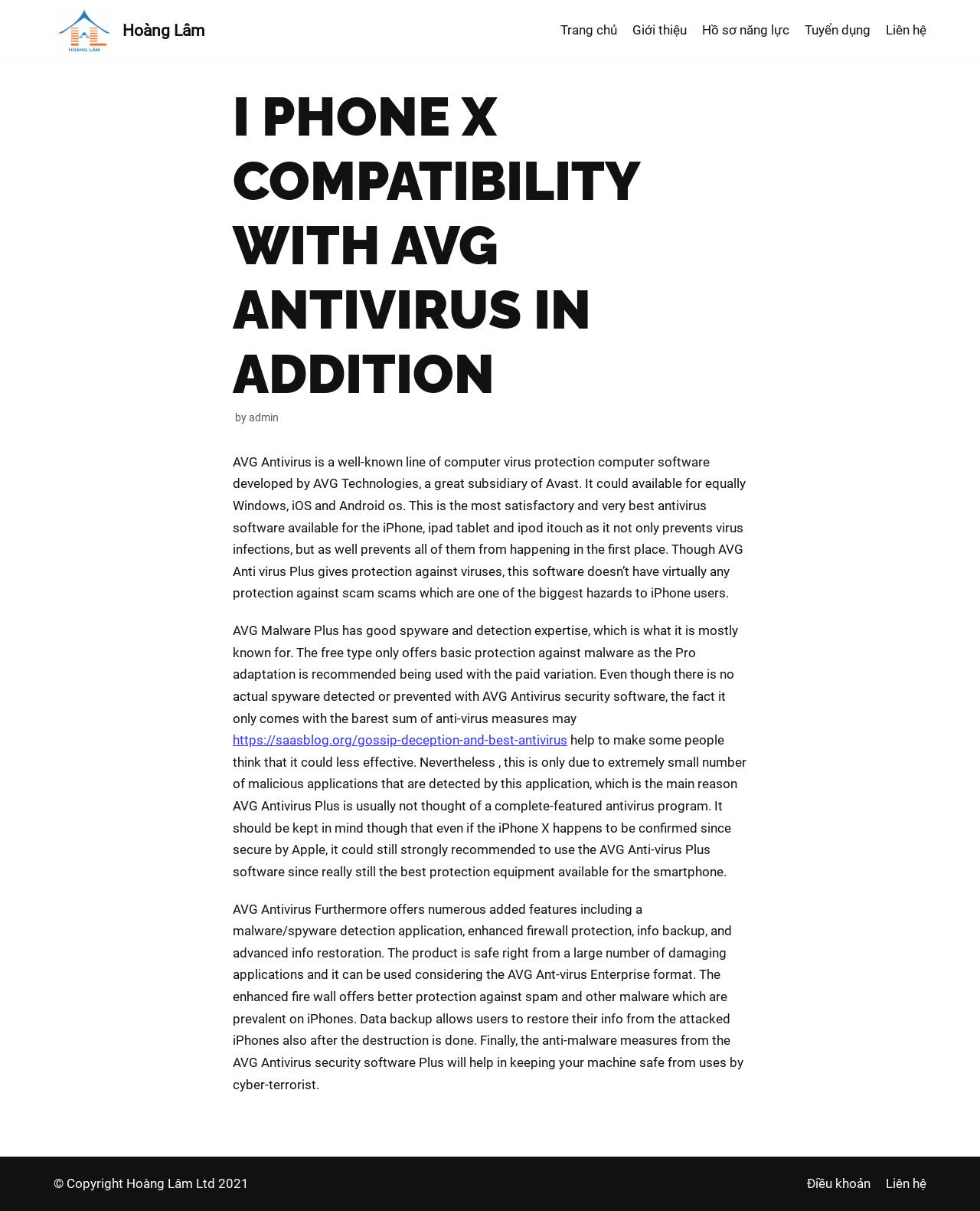Please specify the coordinates of the bounding box for the element that should be clicked to carry out this instruction: "Visit the 'Trang chủ' page". The coordinates must be four float numbers between 0 and 1, formatted as [left, top, right, bottom].

[0.572, 0.017, 0.63, 0.034]